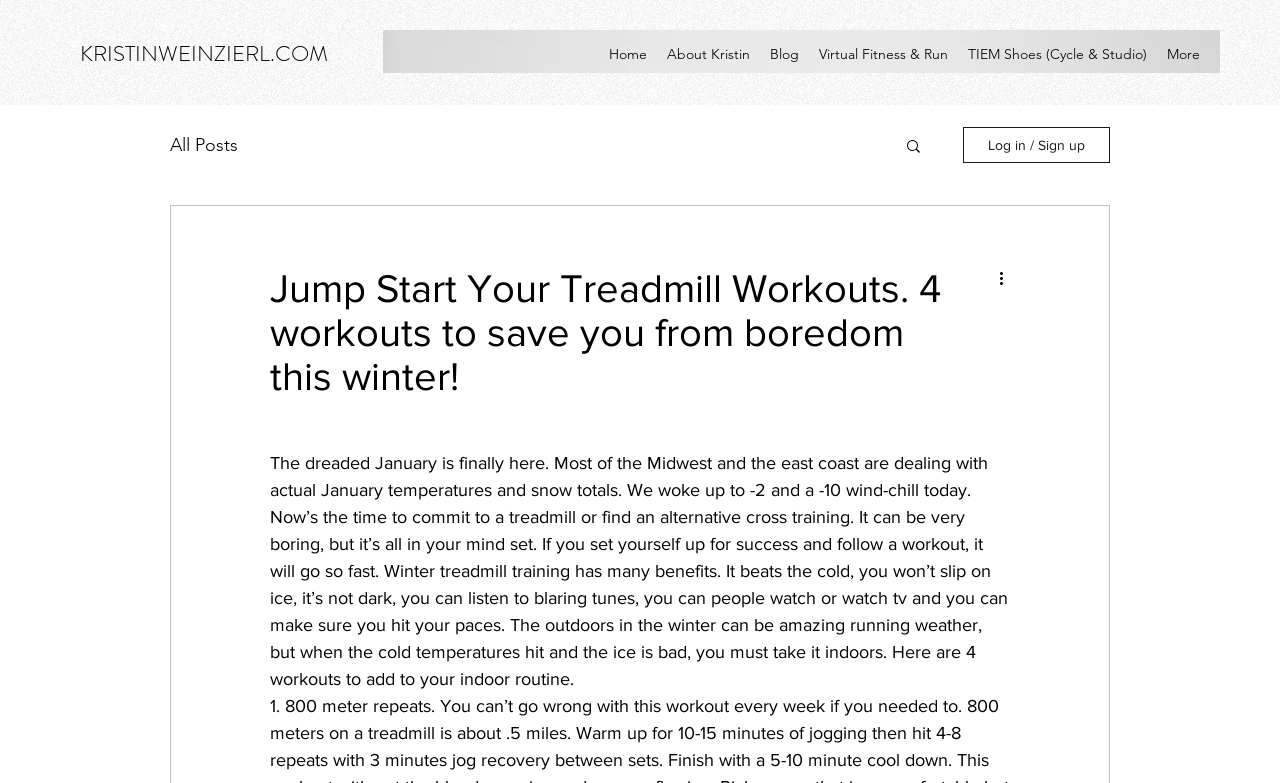Please look at the image and answer the question with a detailed explanation: What is the topic of the article?

The topic of the article can be inferred from the heading 'Jump Start Your Treadmill Workouts. 4 workouts to save you from boredom this winter!' and the content of the article, which discusses the benefits of treadmill training during winter.